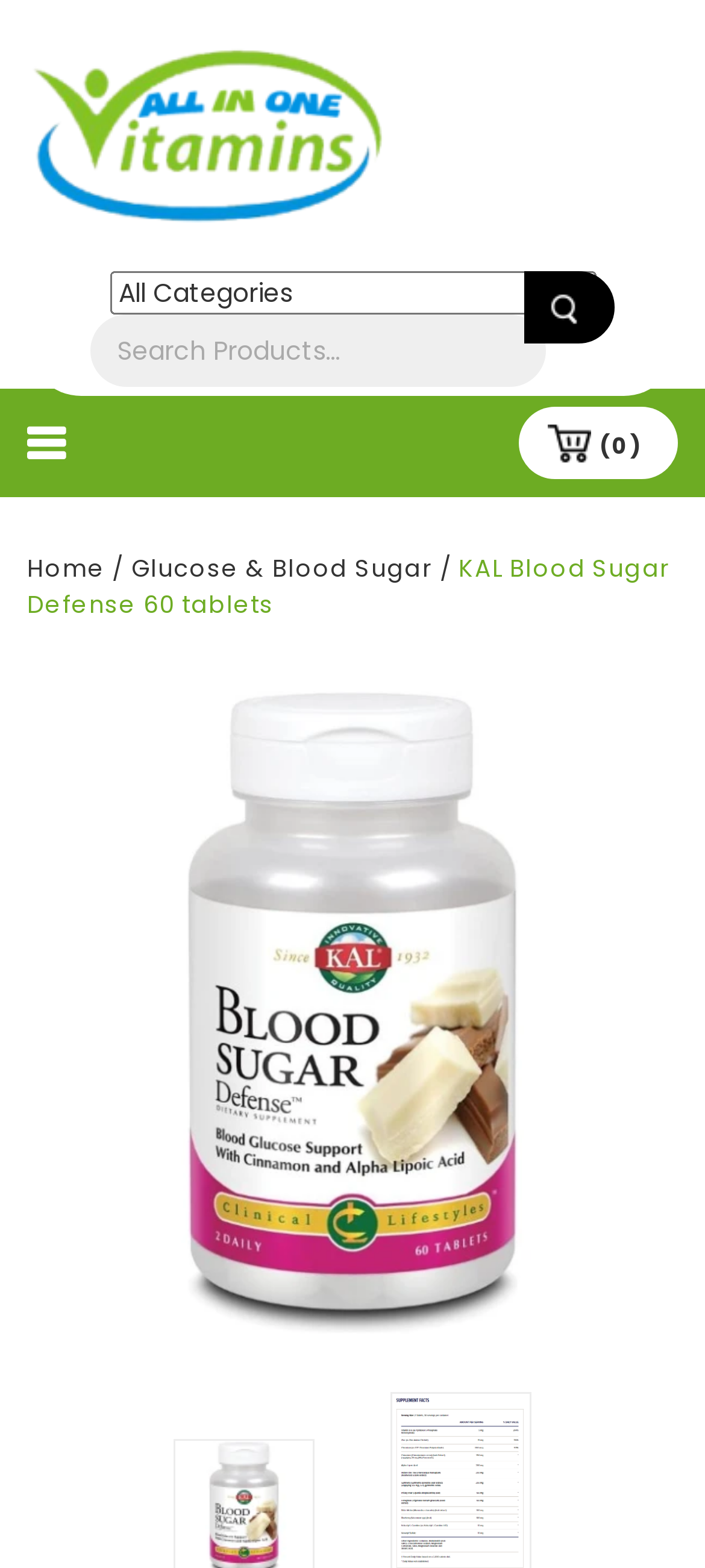What type of image is displayed on the webpage?
Refer to the image and provide a concise answer in one word or phrase.

Product image